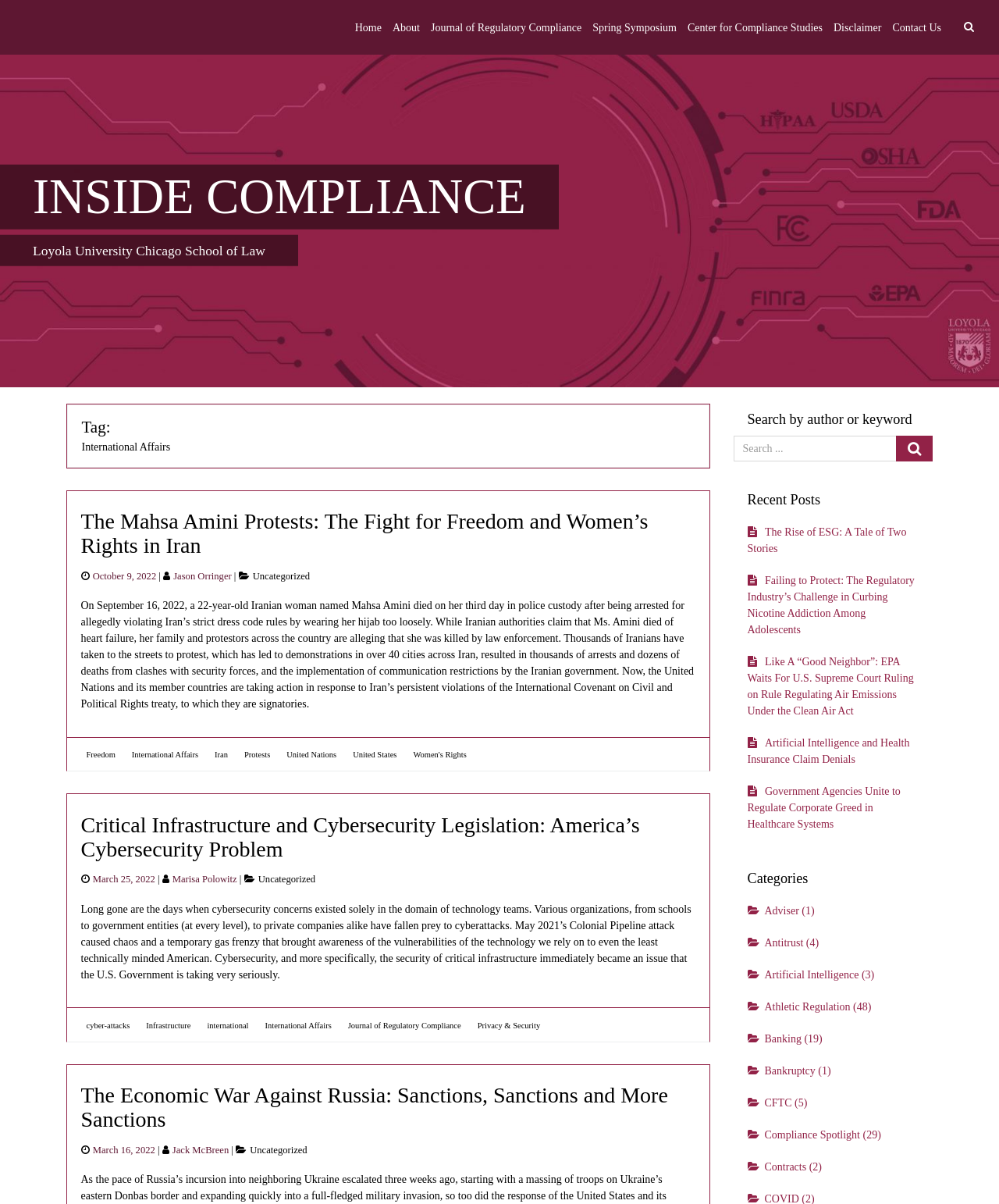Please find the bounding box coordinates of the section that needs to be clicked to achieve this instruction: "Click on the 'Home' link".

[0.355, 0.012, 0.382, 0.033]